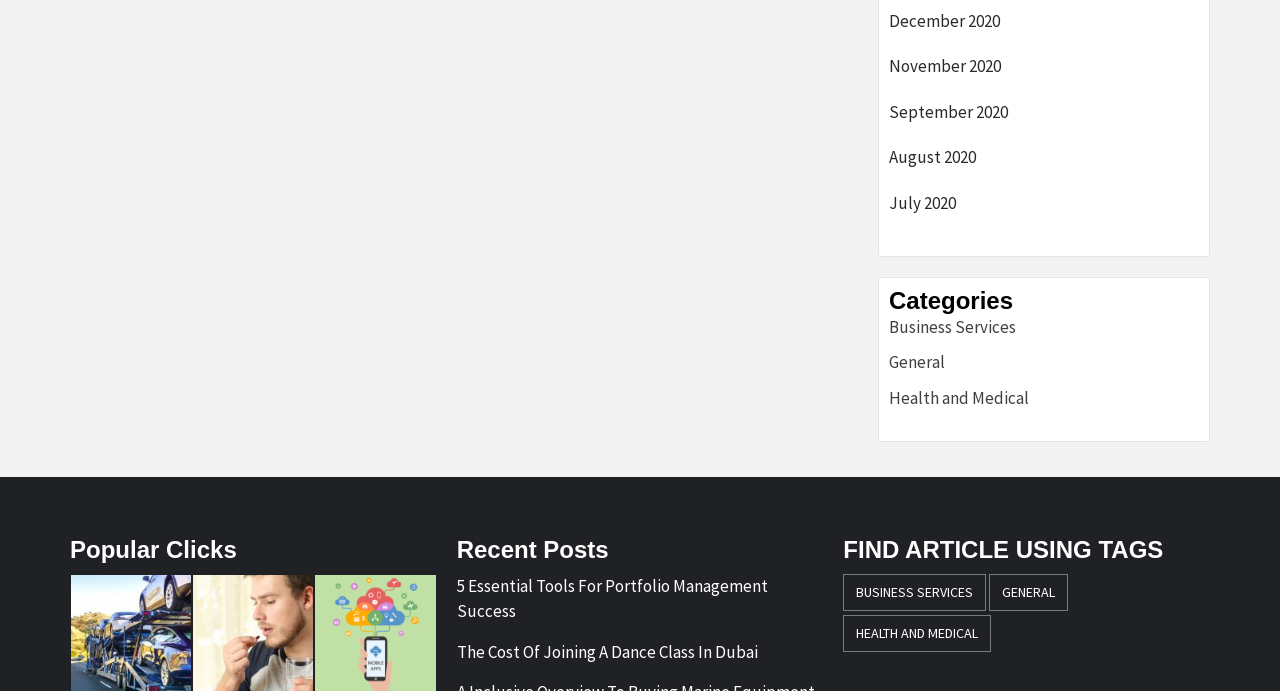Please locate the bounding box coordinates of the region I need to click to follow this instruction: "Read A guide to luxurious vehicles article".

[0.055, 0.901, 0.149, 0.93]